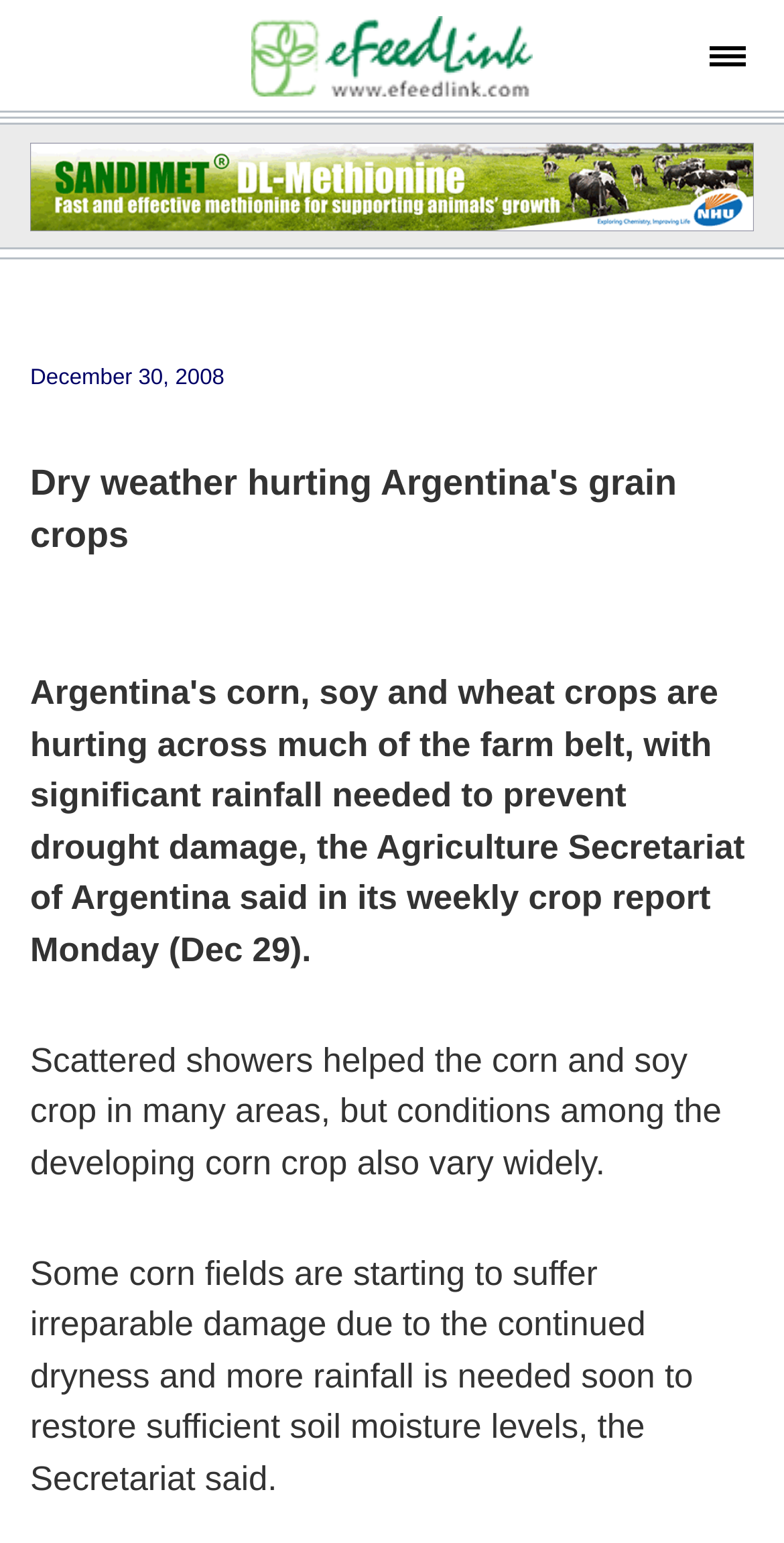What is the date mentioned in the article?
Look at the image and answer the question using a single word or phrase.

December 30, 2008